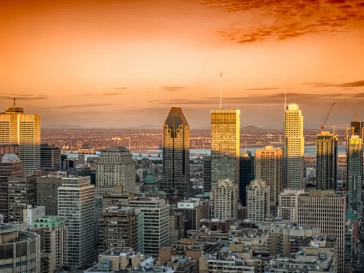Analyze the image and answer the question with as much detail as possible: 
What is Montreal's status in Canada's digital economy?

The caption states that the image 'underscores Montreal's status as a leader in Canada’s digital economy', implying that Montreal is a prominent hub for digital commerce and technology in Canada.